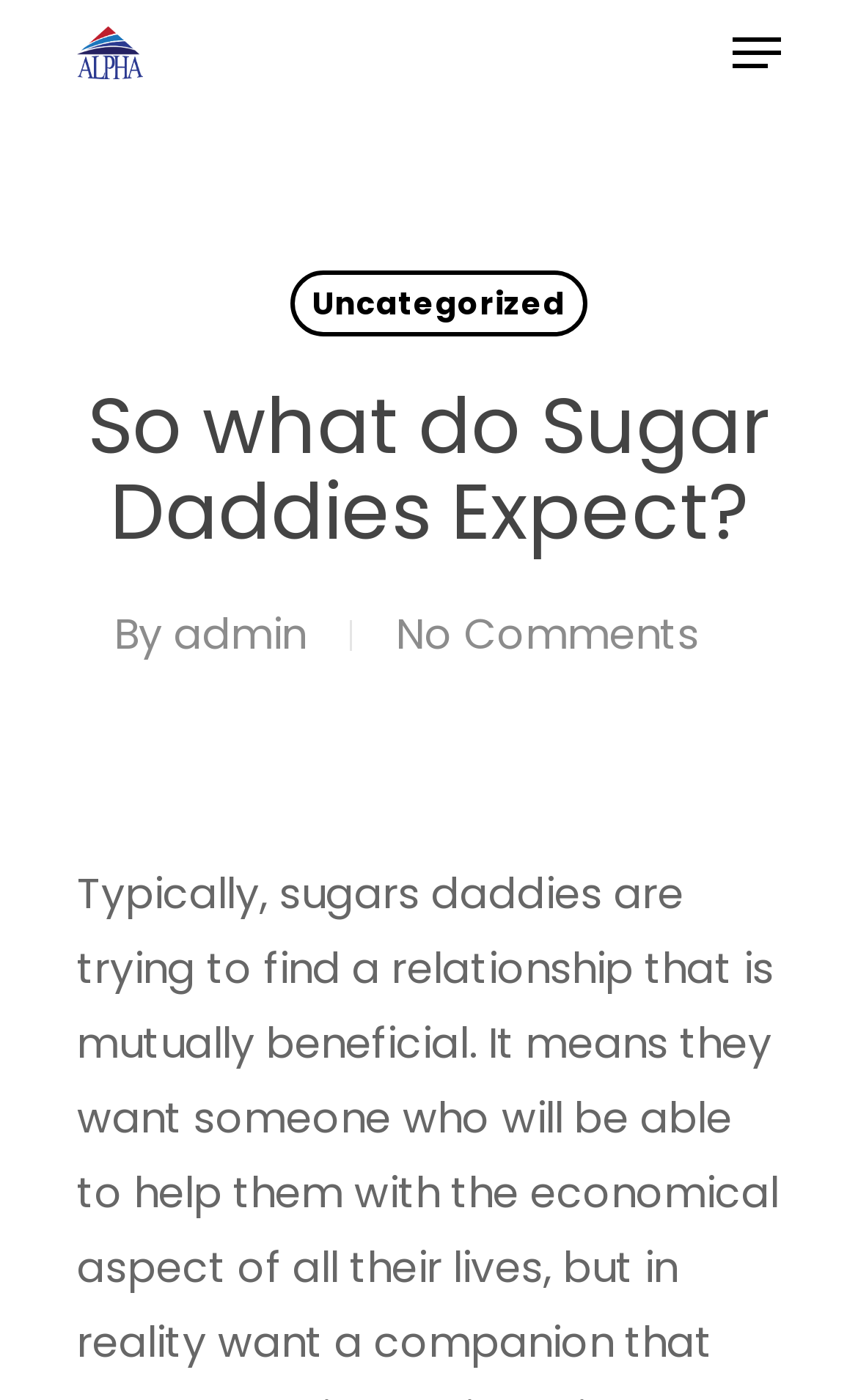From the webpage screenshot, predict the bounding box of the UI element that matches this description: "No Comments".

[0.462, 0.432, 0.815, 0.474]